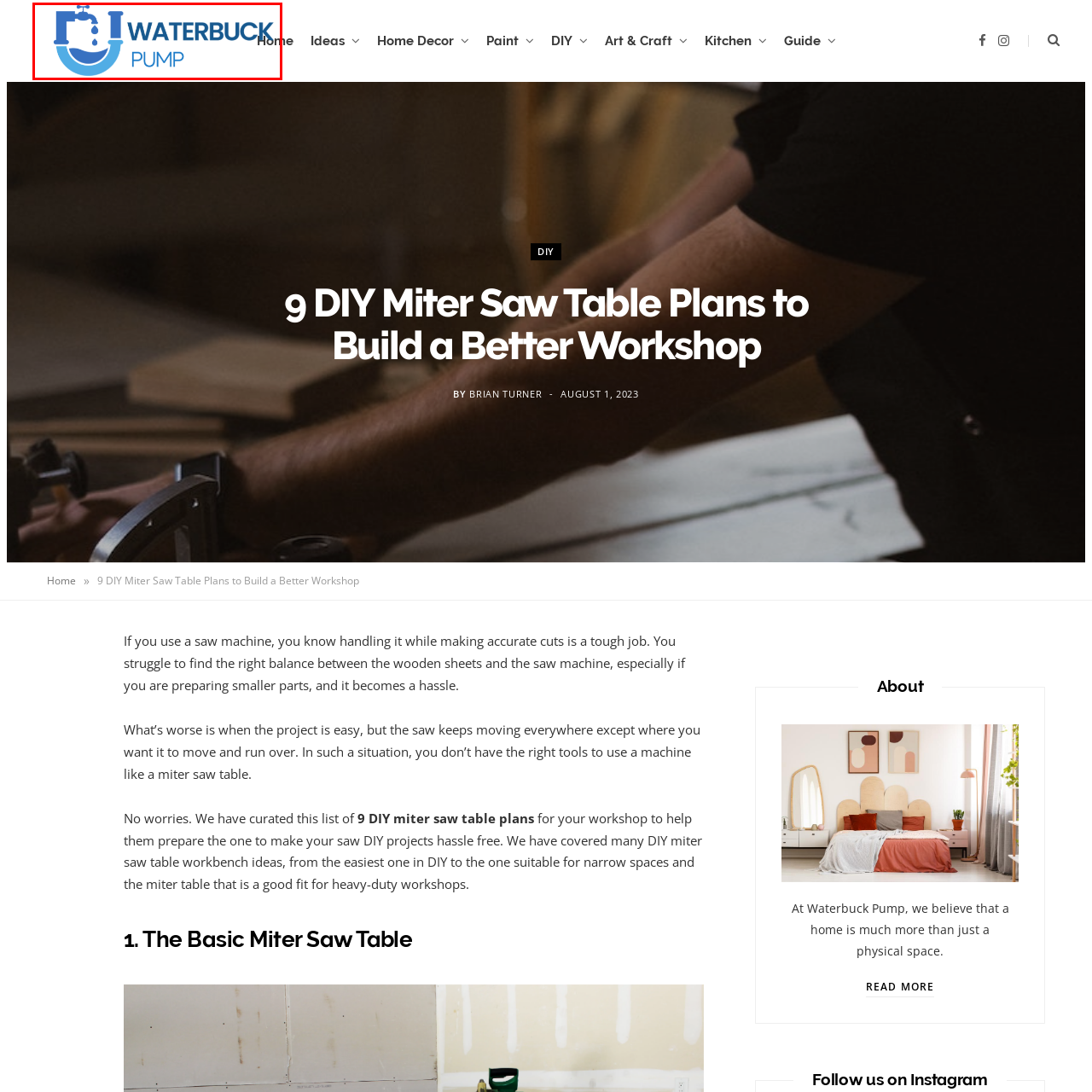Focus on the area marked by the red box, What type of projects does the brand provide resources for? 
Answer briefly using a single word or phrase.

Home upgrades and woodworking